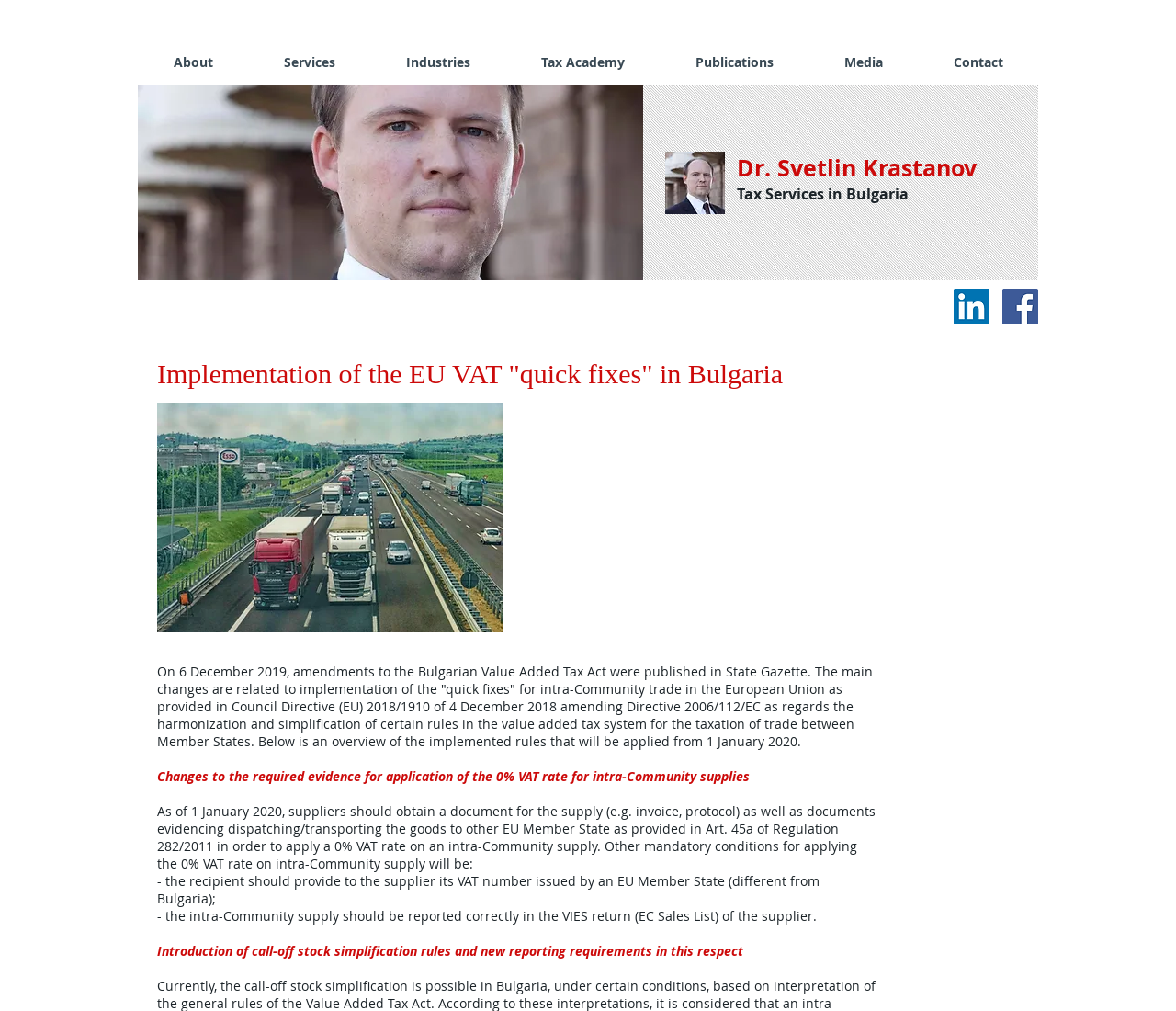Utilize the details in the image to thoroughly answer the following question: What is the name of the person mentioned on the webpage?

I found the answer by looking at the heading element with the text 'Dr. Svetlin Krastanov' which is located at the top of the webpage, indicating that it is the name of the person mentioned on the webpage.